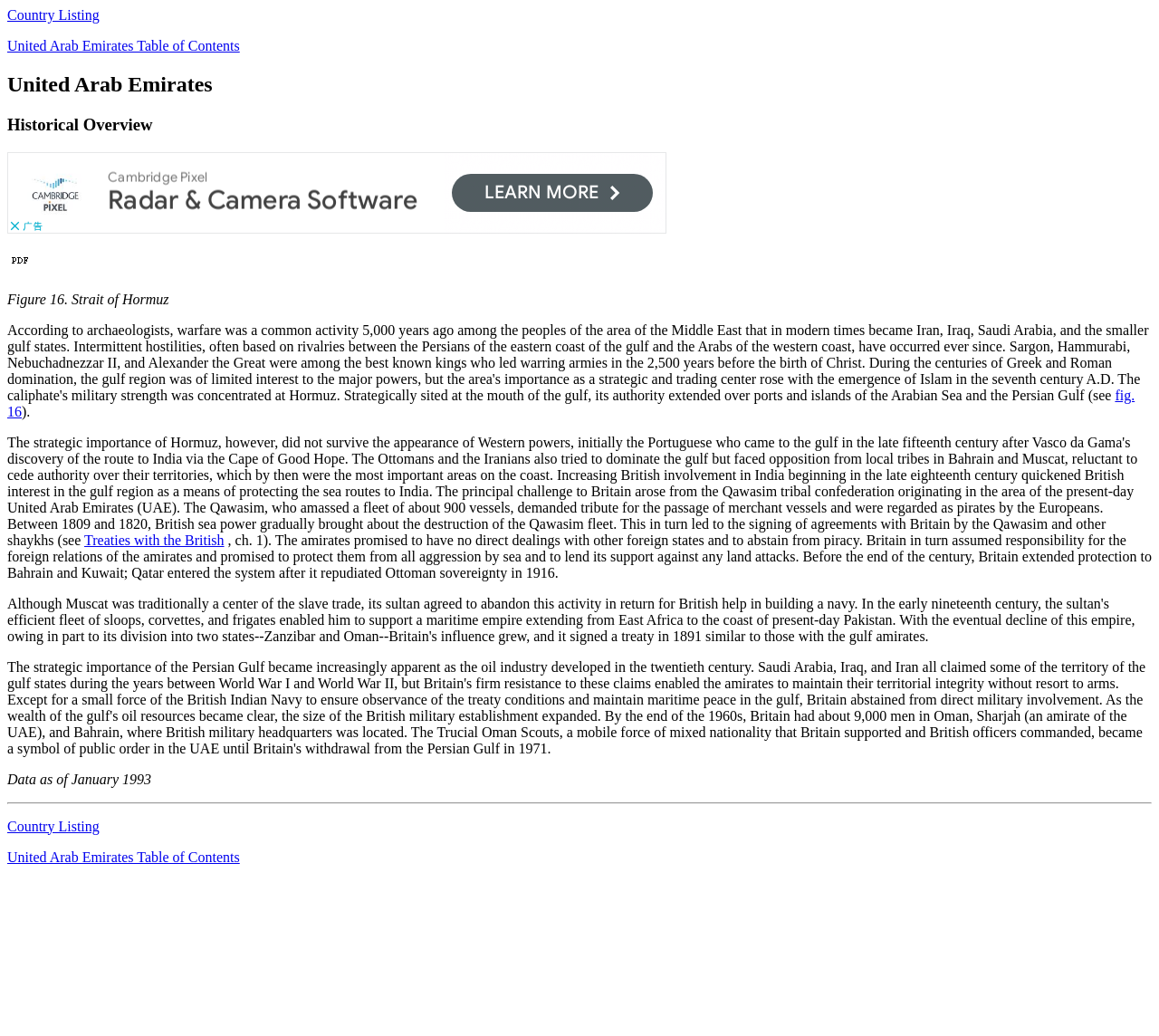Locate the bounding box coordinates of the element to click to perform the following action: 'Read about Treaties with the British'. The coordinates should be given as four float values between 0 and 1, in the form of [left, top, right, bottom].

[0.073, 0.514, 0.193, 0.528]